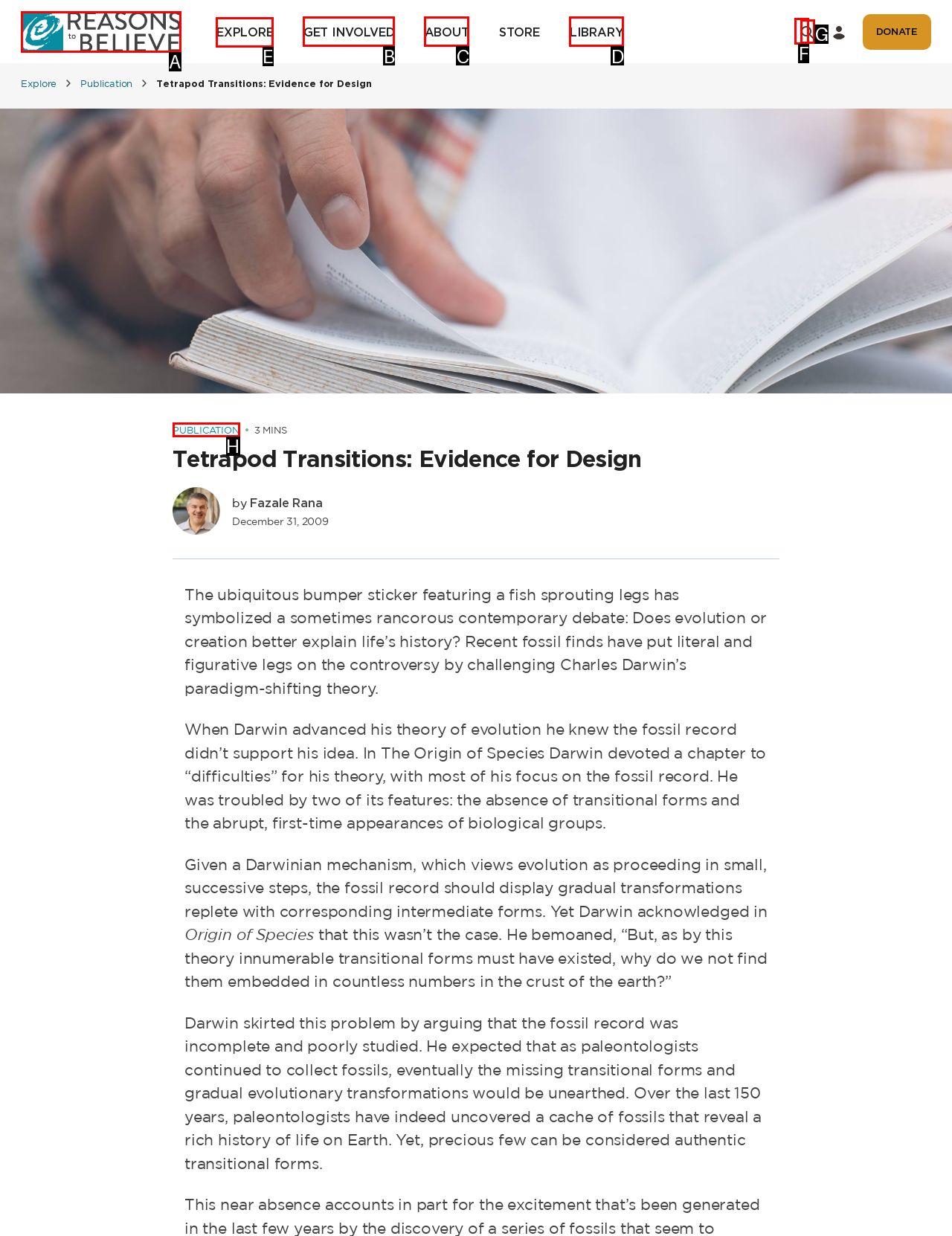For the task: Explore the website, identify the HTML element to click.
Provide the letter corresponding to the right choice from the given options.

E